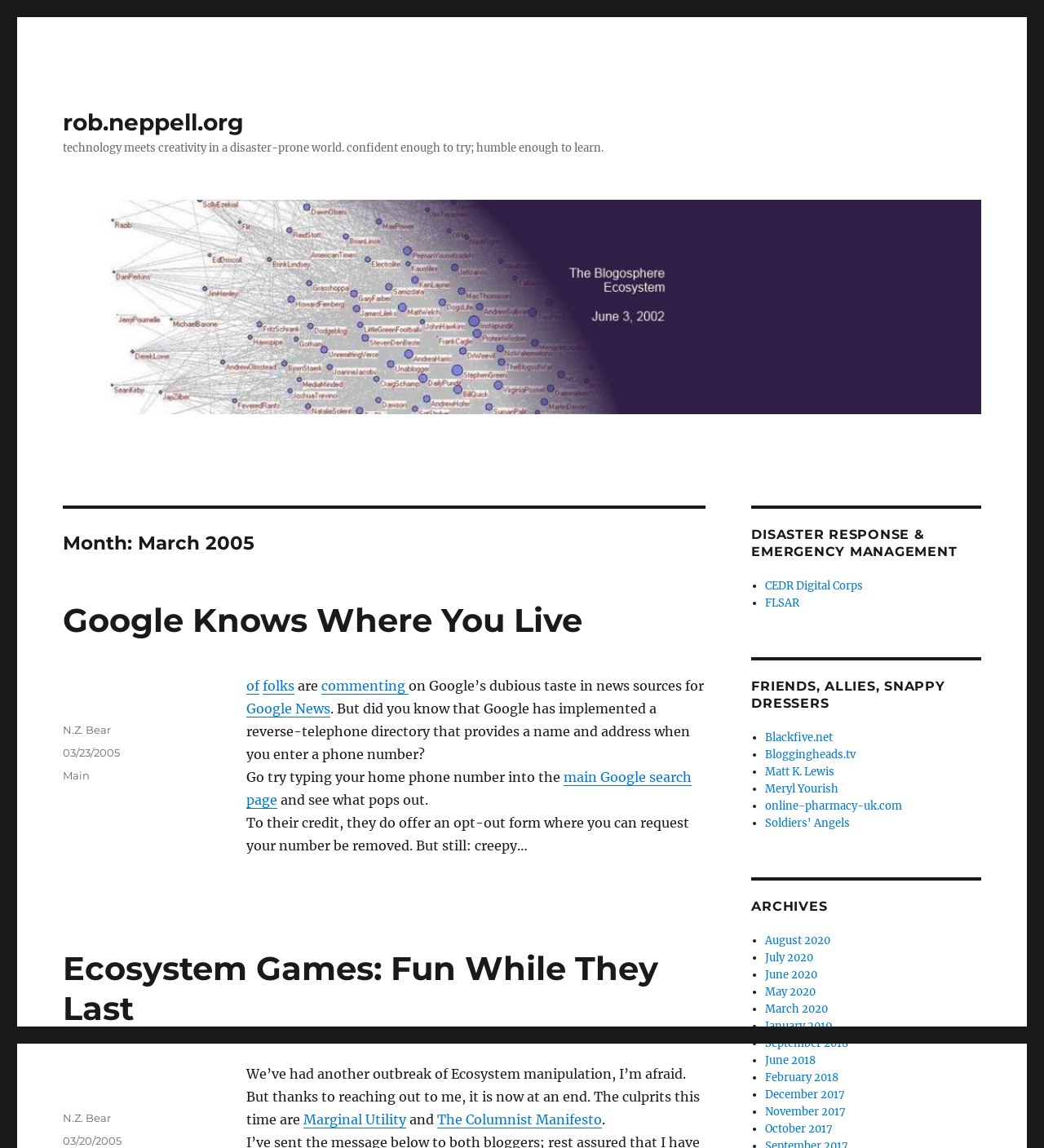How many links are there in the 'FRIENDS, ALLIES, SNAPPY DRESSERS' section?
We need a detailed and exhaustive answer to the question. Please elaborate.

I found the answer by counting the number of links in the 'FRIENDS, ALLIES, SNAPPY DRESSERS' section, which are 'Blackfive.net', 'Bloggingheads.tv', 'Matt K. Lewis', 'Meryl Yourish', and 'online-pharmacy-uk.com'.